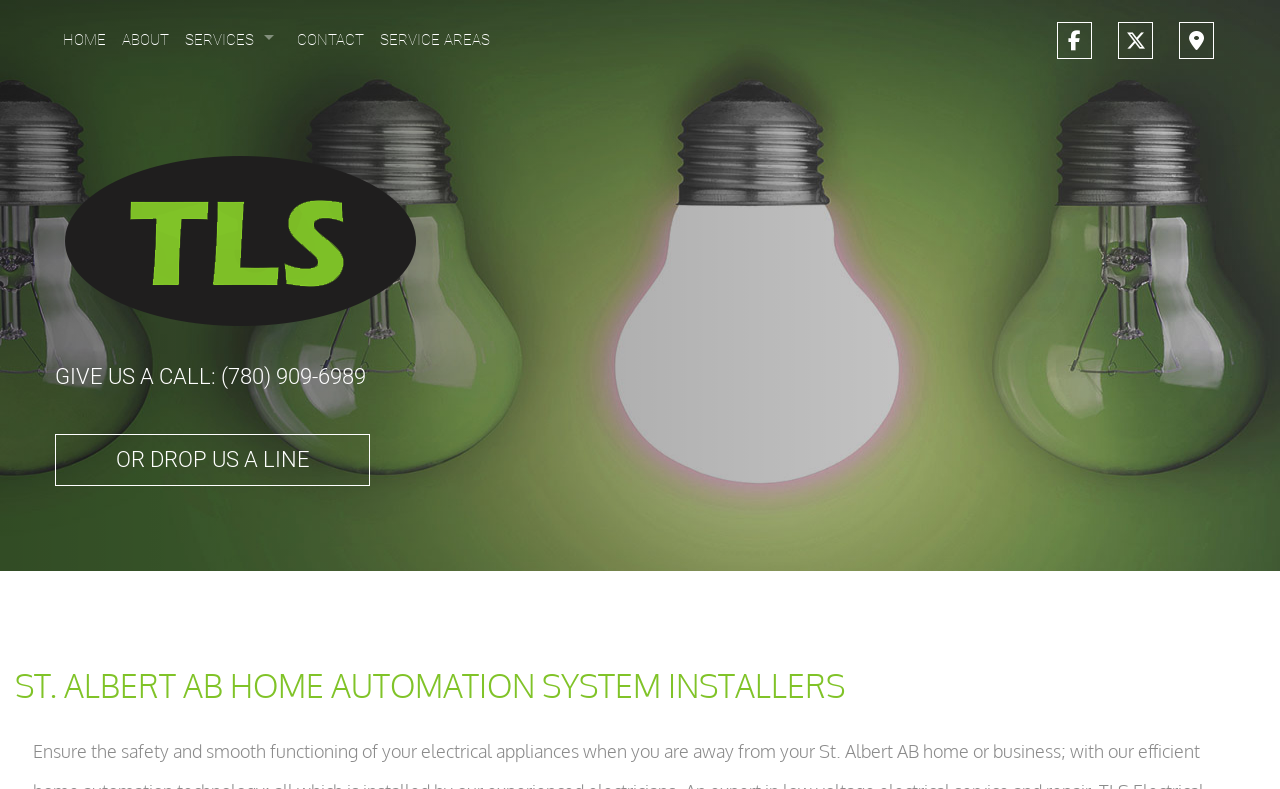Provide the bounding box for the UI element matching this description: "Home".

[0.043, 0.019, 0.089, 0.082]